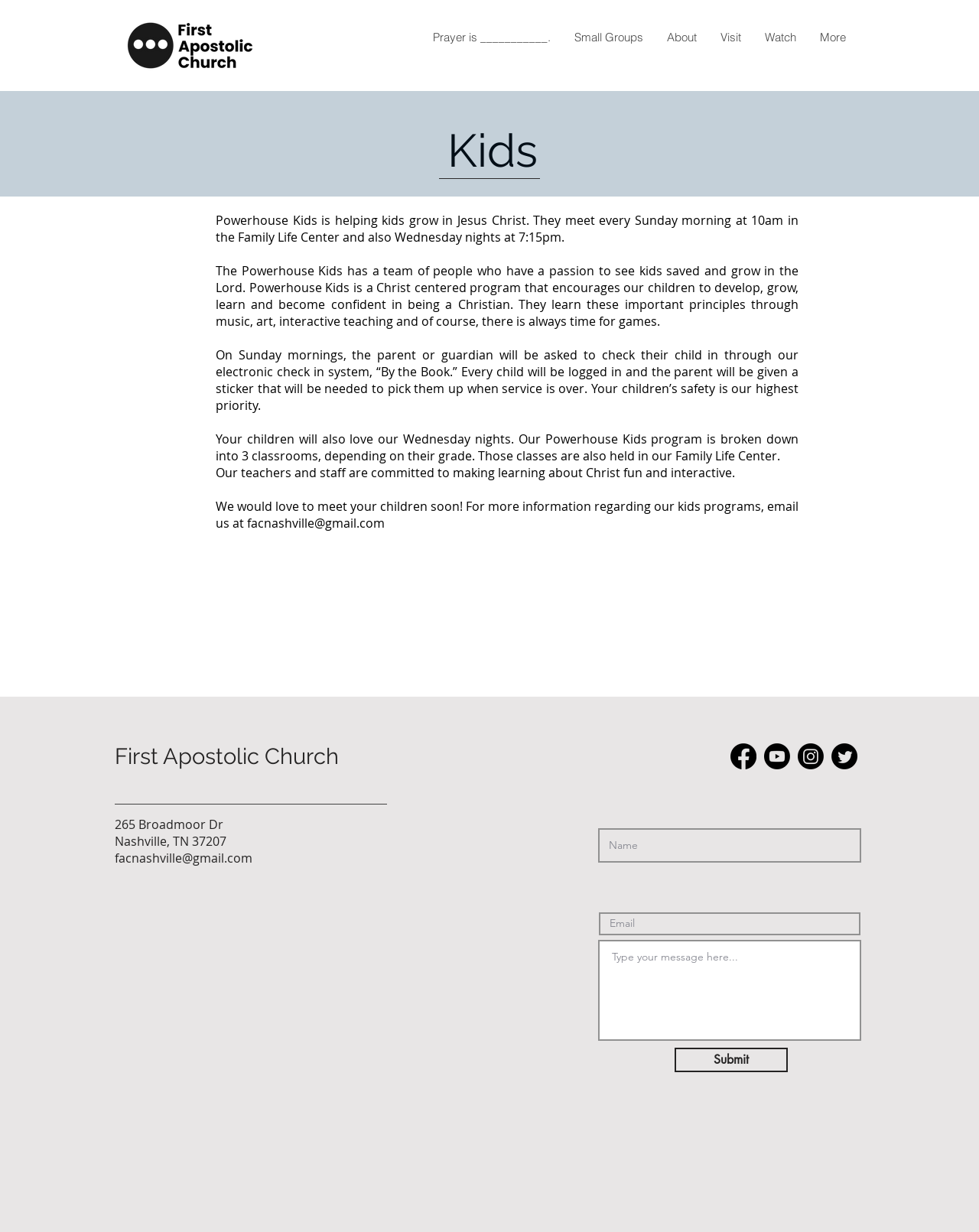Construct a thorough caption encompassing all aspects of the webpage.

The webpage is about the "Kids" program at First Apostolic Church (FAC) in Nashville. At the top left corner, there is a logo of FAC, which is a black and white image. Next to the logo, there is a navigation menu with links to "Prayer is ___________.", "Small Groups", "About", "Visit", "Watch", and "More".

Below the navigation menu, there is a main section with a heading "Kids" in a large font. This section describes the Powerhouse Kids program, which is a Christ-centered program for kids that meets on Sunday mornings and Wednesday nights. The program aims to help kids grow in Jesus Christ and provides a safe and fun environment for them to learn and develop.

The main section is divided into several paragraphs of text, which provide more information about the program, including the check-in process, the classes, and the teachers. There is also a link to contact the church for more information about the kids' programs.

At the bottom of the page, there is a section with the church's contact information, including the address, email, and social media links. There is also a form with text boxes for name, email, and a message, along with a "Submit" button.

Throughout the page, there are several images, including the FAC logo, social media icons, and possibly other images related to the kids' program.